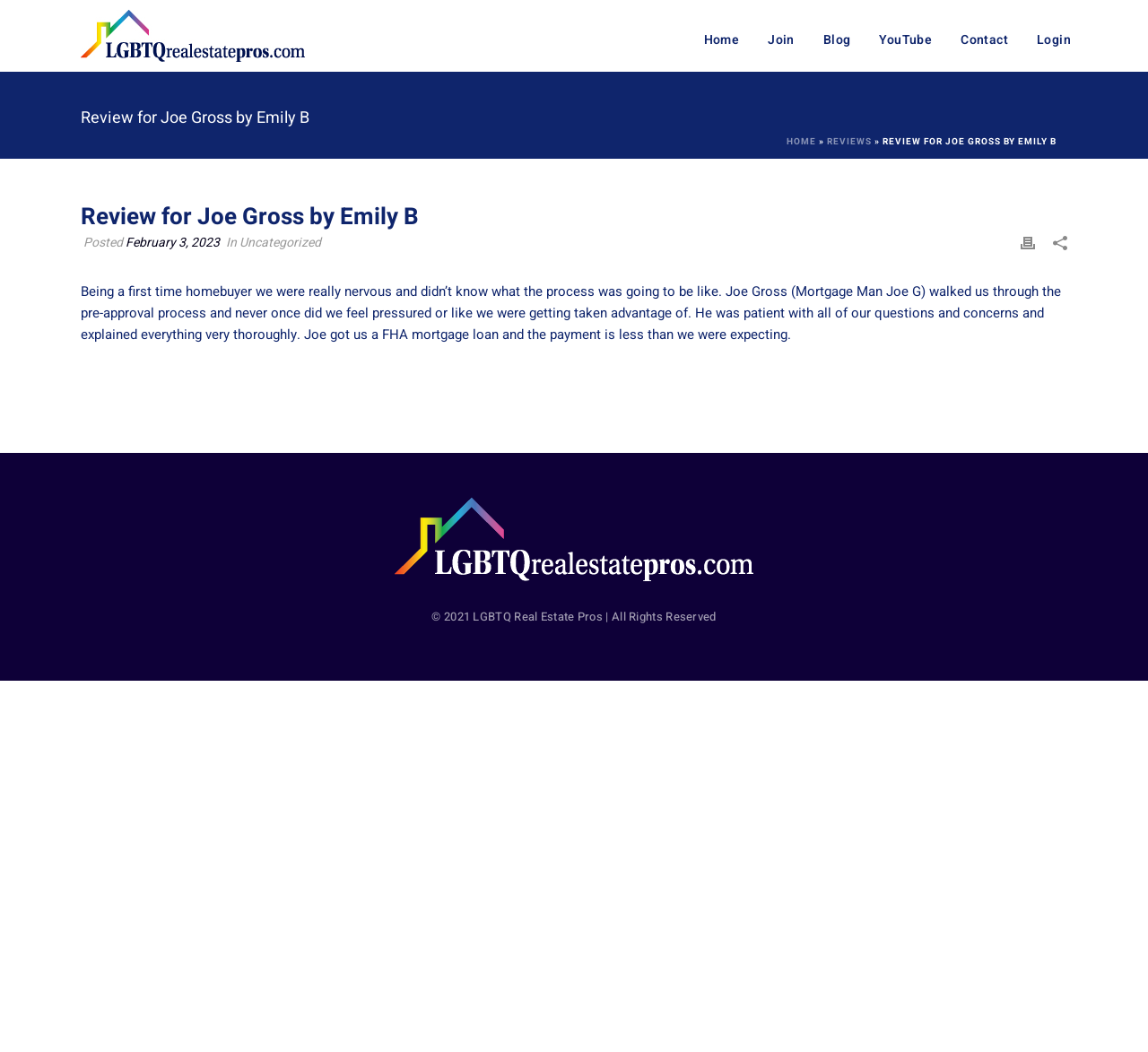Provide the bounding box coordinates of the UI element that matches the description: "Home".

[0.685, 0.128, 0.711, 0.14]